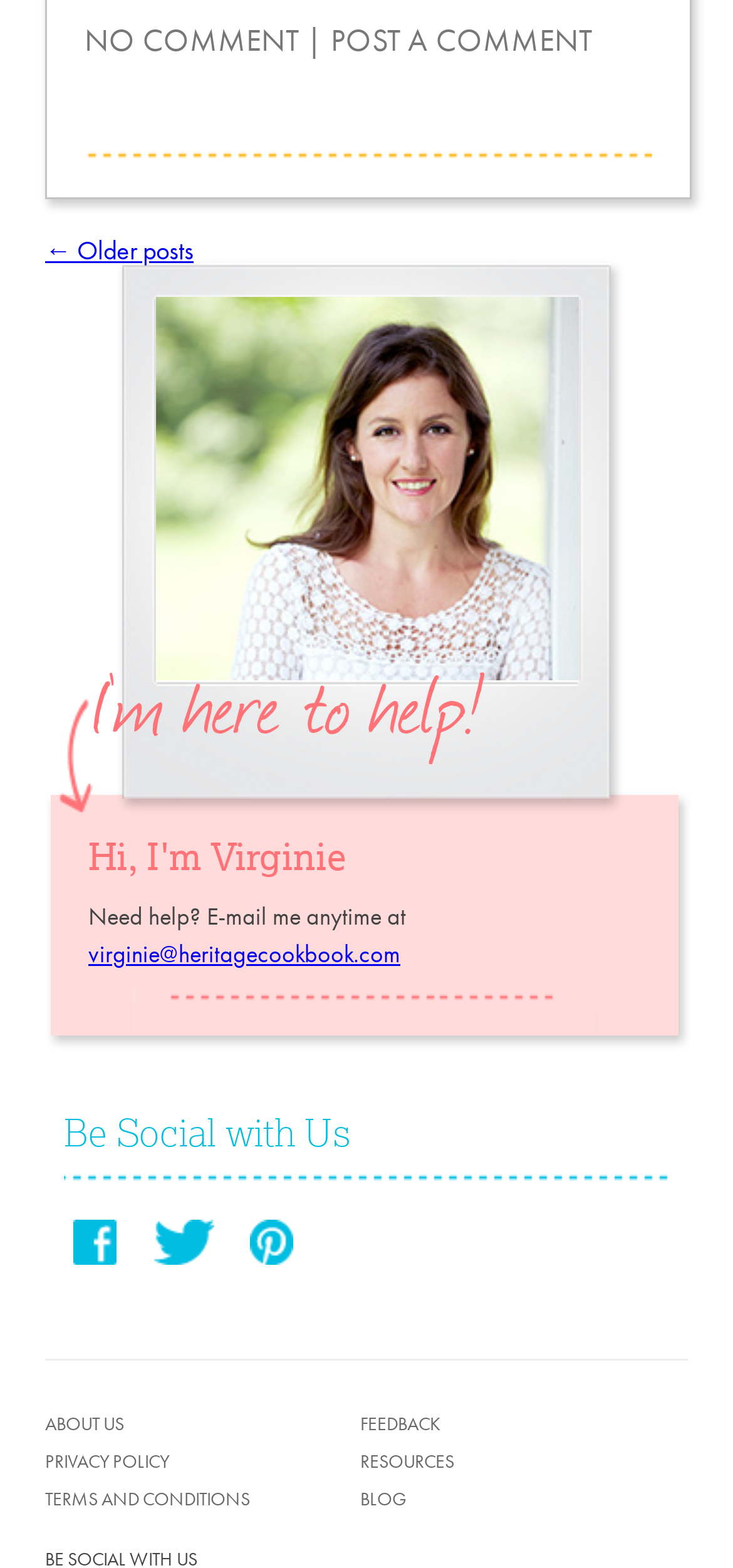Identify the bounding box coordinates for the element that needs to be clicked to fulfill this instruction: "email the author". Provide the coordinates in the format of four float numbers between 0 and 1: [left, top, right, bottom].

[0.121, 0.598, 0.546, 0.618]